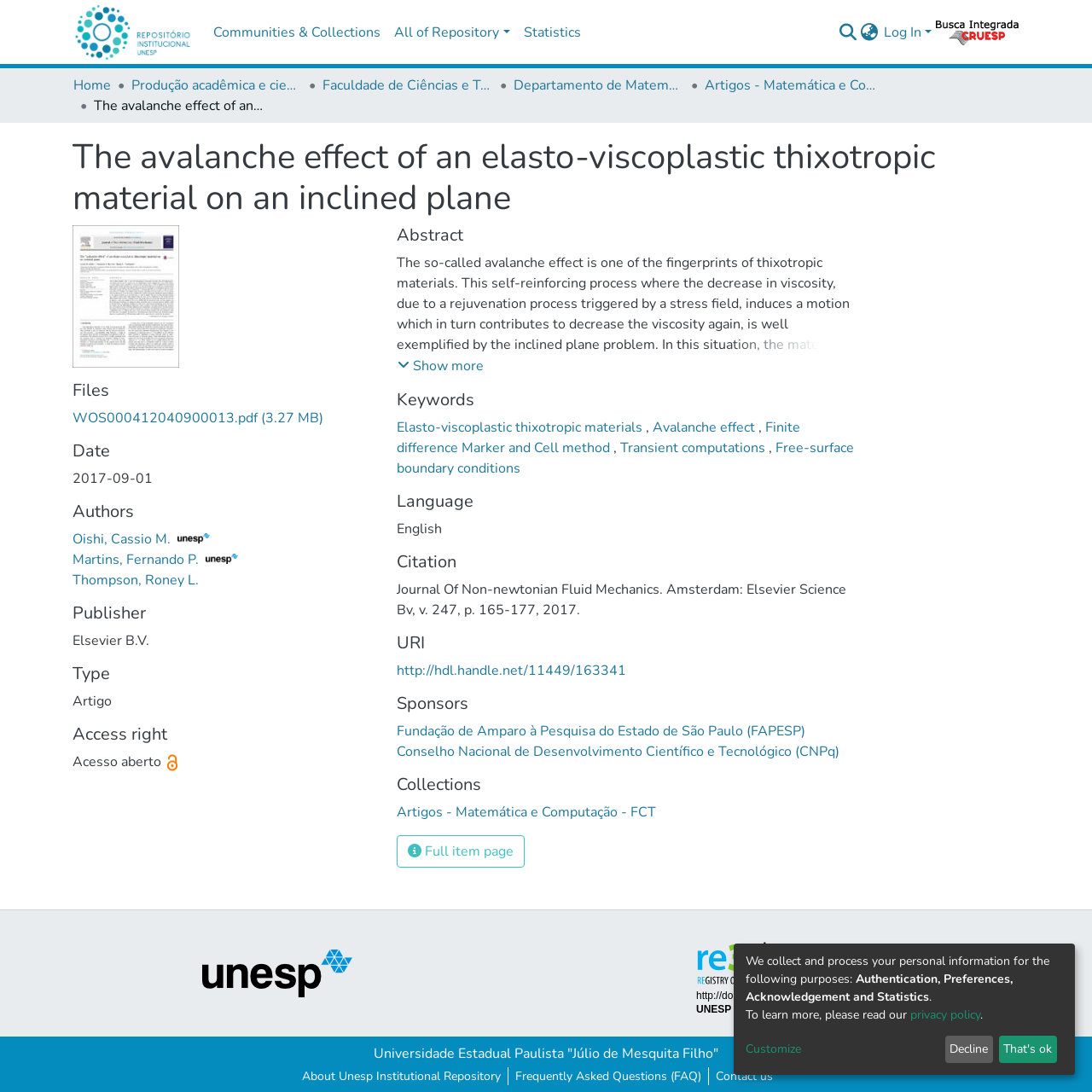Locate the bounding box coordinates of the clickable region to complete the following instruction: "Log in to the system."

[0.806, 0.021, 0.856, 0.038]